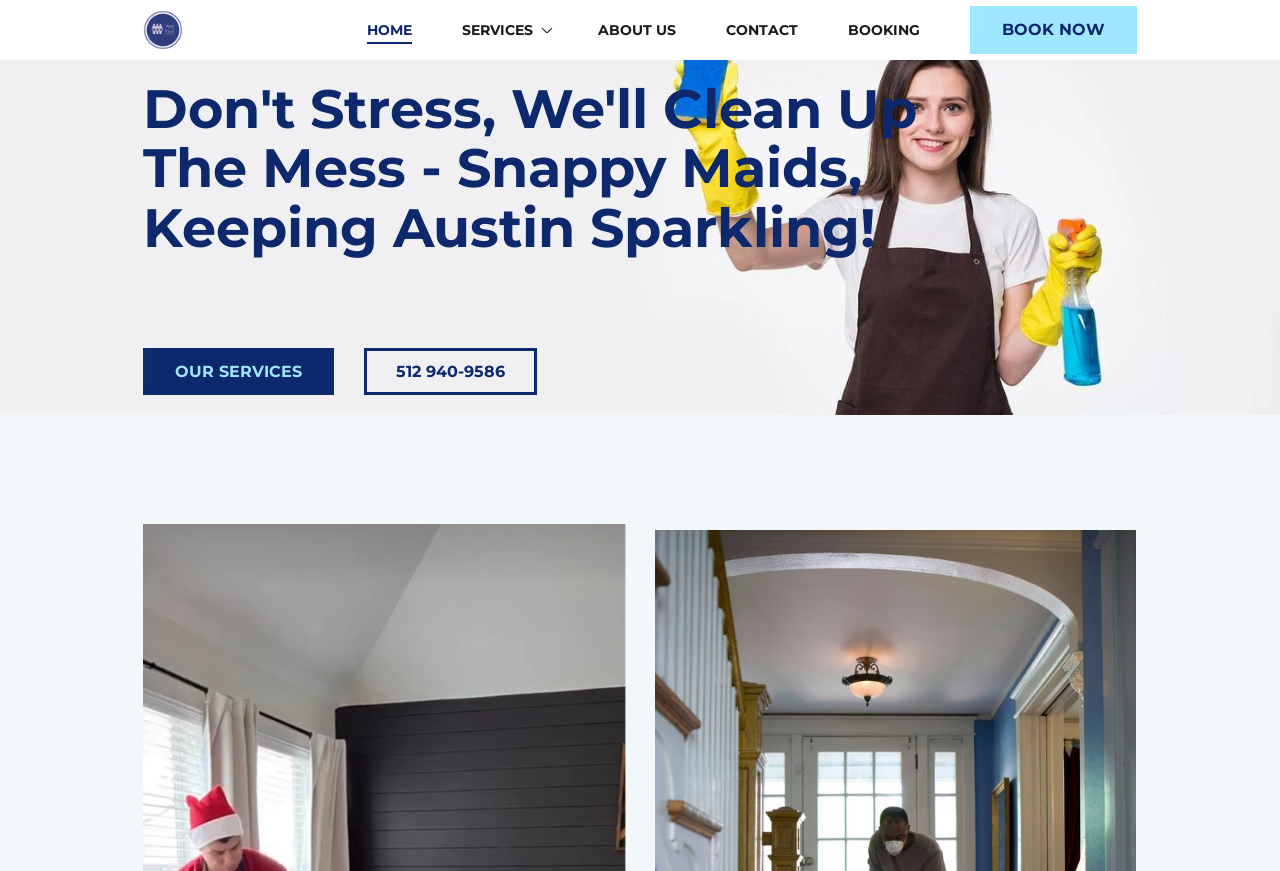Locate the primary headline on the webpage and provide its text.

Don't Stress, We'll Clean Up The Mess - Snappy Maids, Keeping Austin Sparkling!